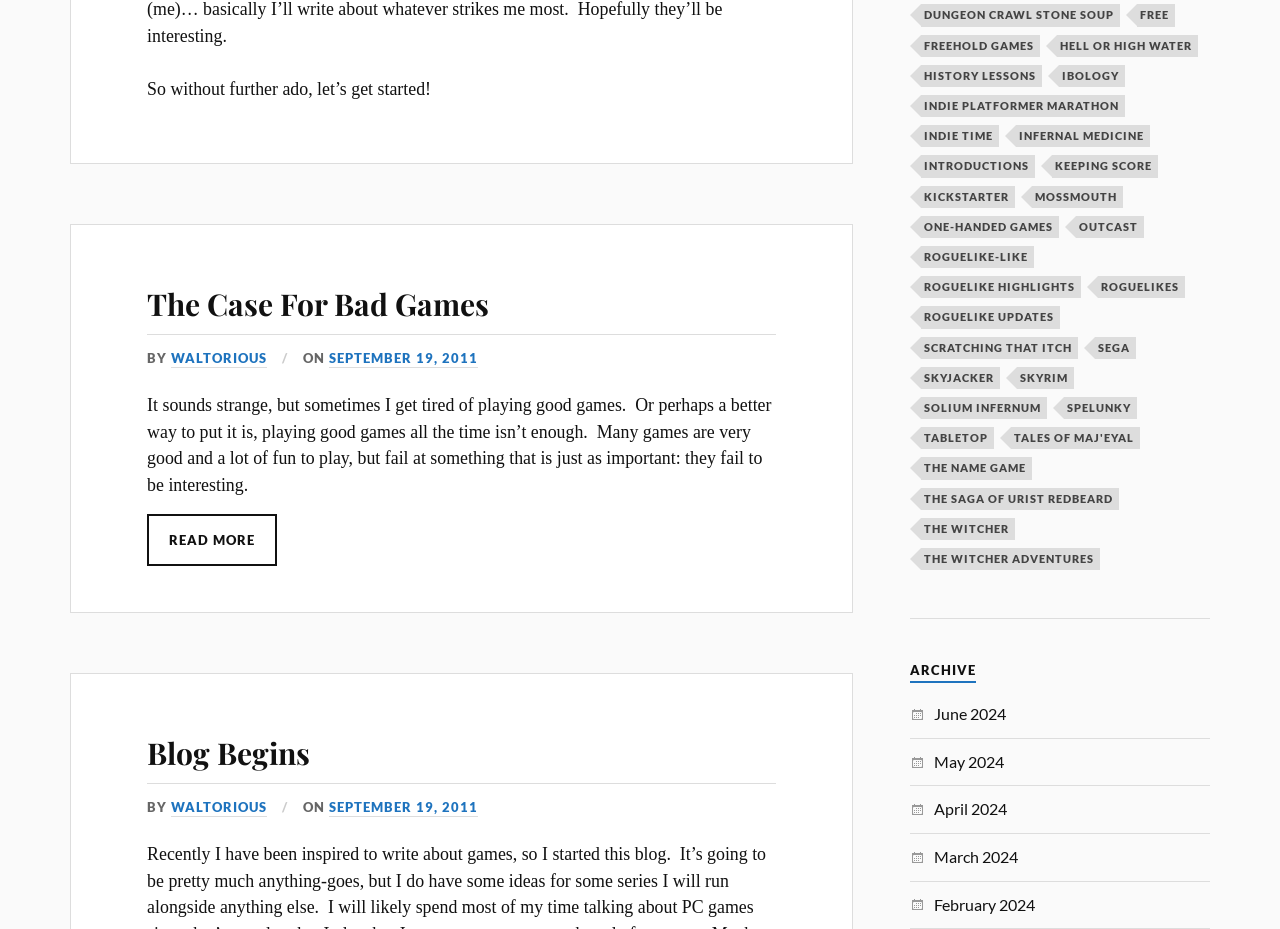Who is the author of the blog post?
From the image, respond using a single word or phrase.

WALTORIOUS